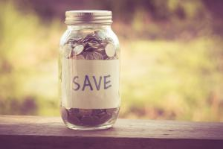What is the purpose of the coins in the jar?
Using the image provided, answer with just one word or phrase.

Saving